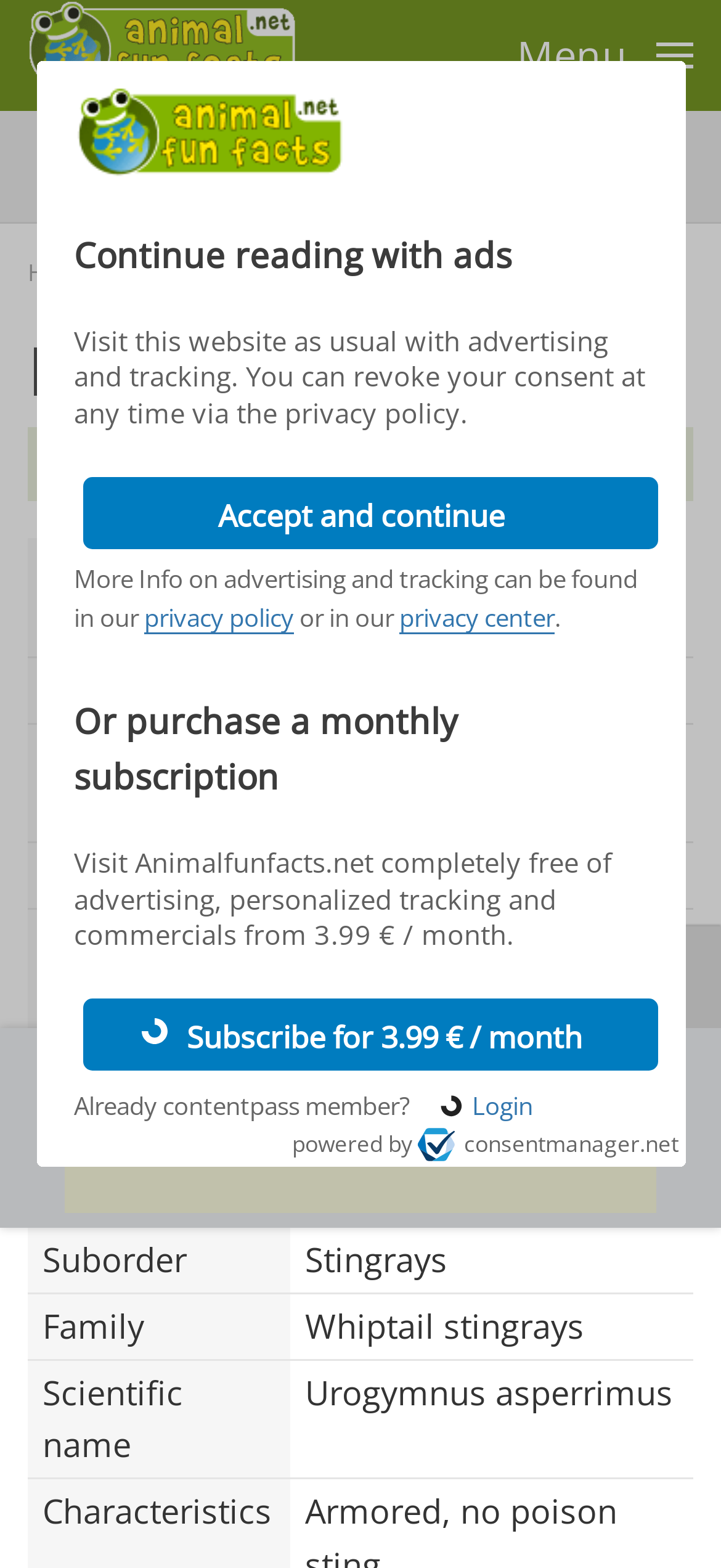Please answer the following question using a single word or phrase: What is the name of the animal being described?

Porcupine Ray